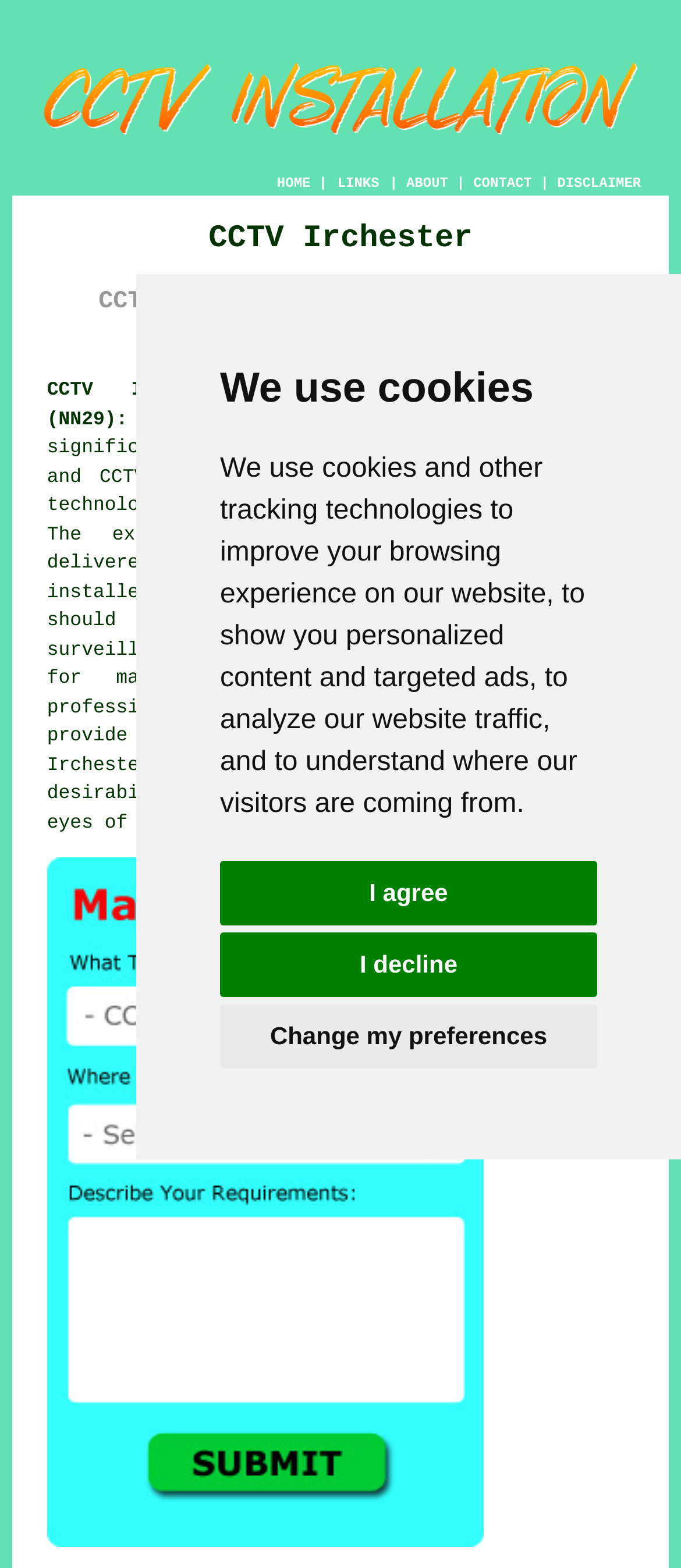Indicate the bounding box coordinates of the clickable region to achieve the following instruction: "Click the CONTACT link."

[0.695, 0.112, 0.781, 0.122]